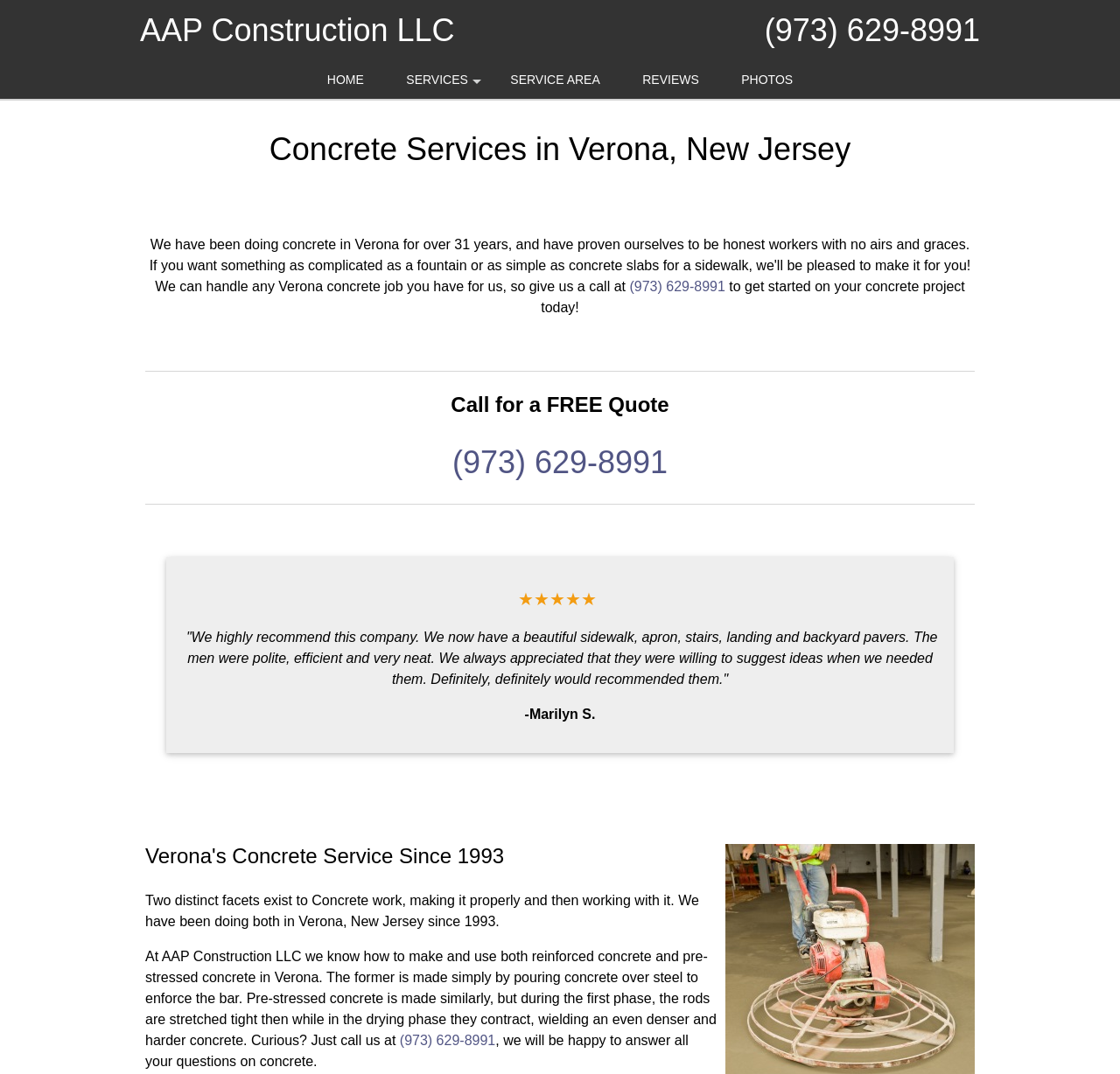Mark the bounding box of the element that matches the following description: "(973) 629-8991".

[0.683, 0.008, 0.875, 0.049]